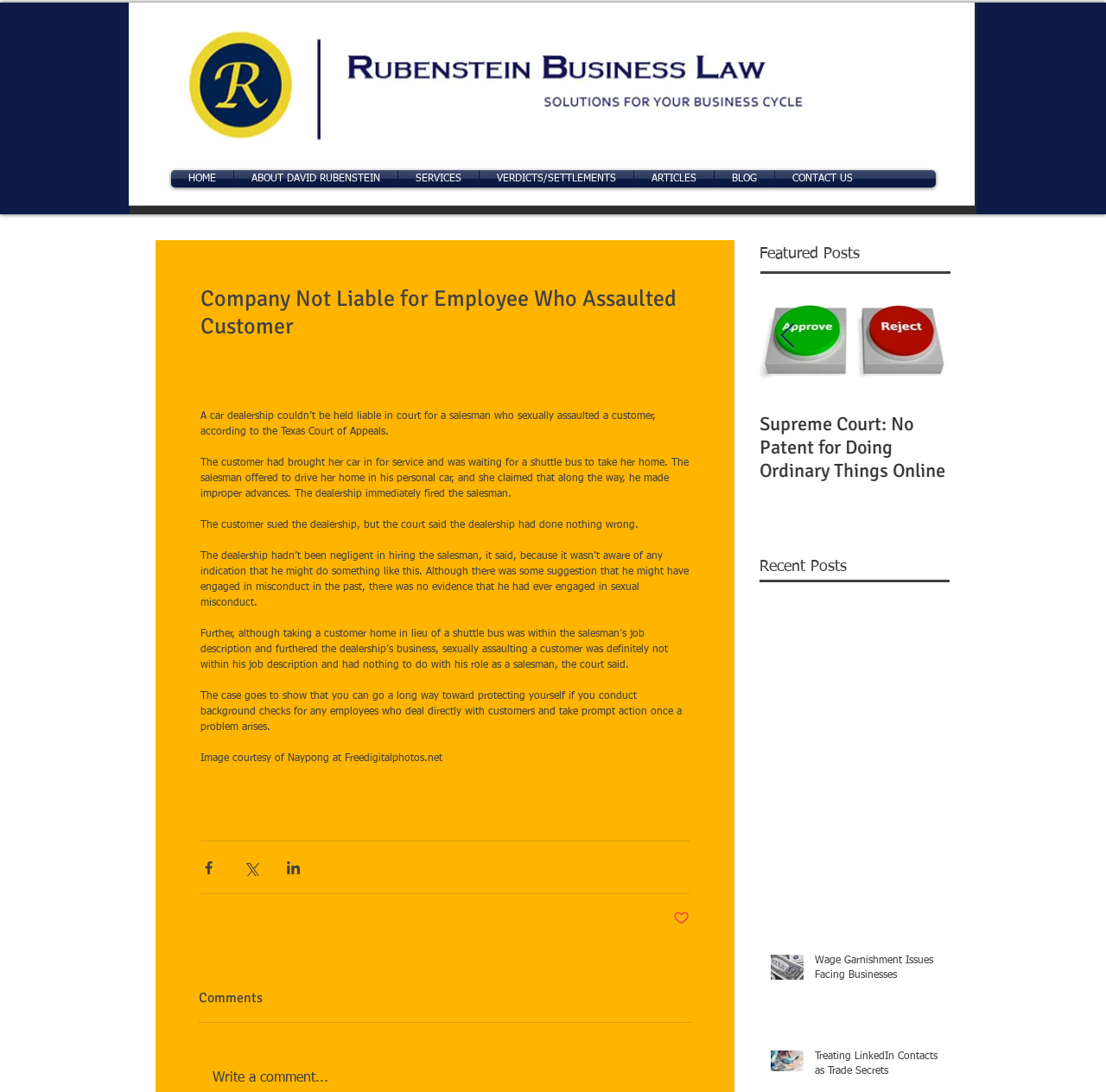Find the bounding box coordinates of the clickable region needed to perform the following instruction: "Share the post via Facebook". The coordinates should be provided as four float numbers between 0 and 1, i.e., [left, top, right, bottom].

[0.181, 0.787, 0.196, 0.802]